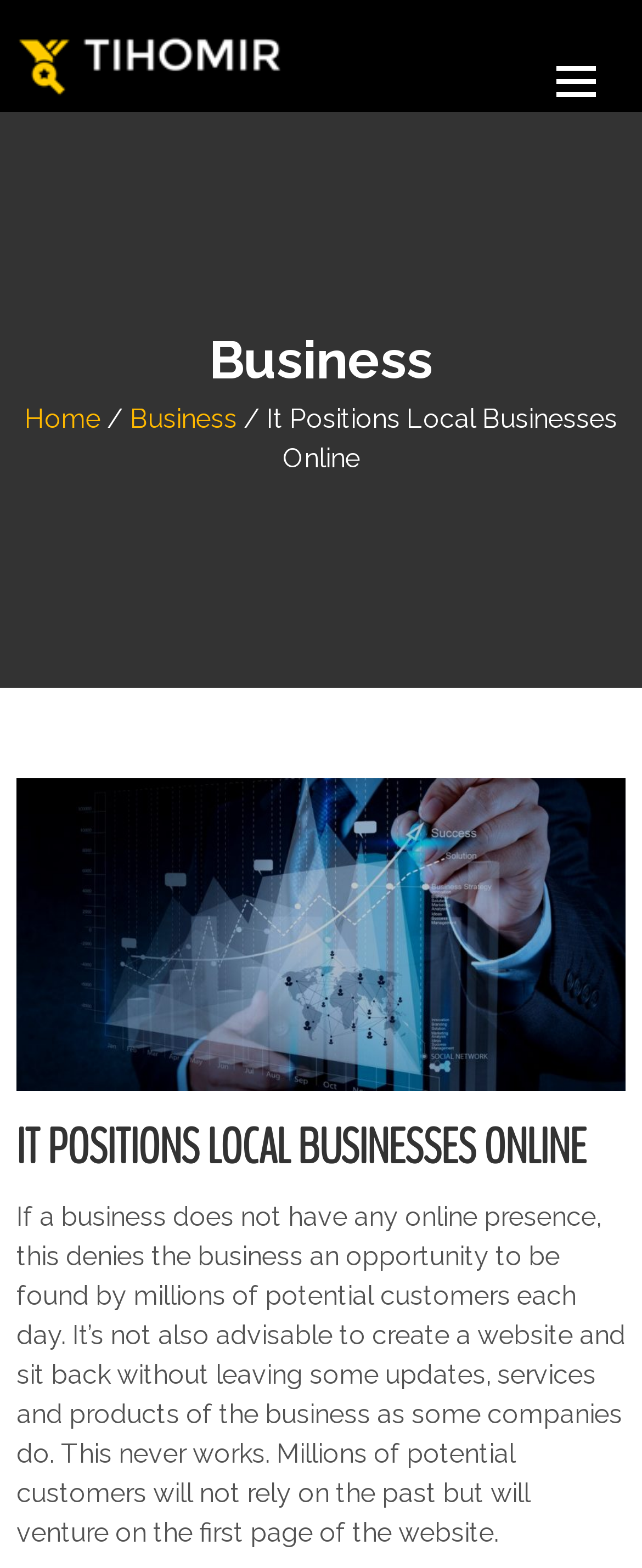Calculate the bounding box coordinates for the UI element based on the following description: "Home". Ensure the coordinates are four float numbers between 0 and 1, i.e., [left, top, right, bottom].

[0.038, 0.255, 0.156, 0.28]